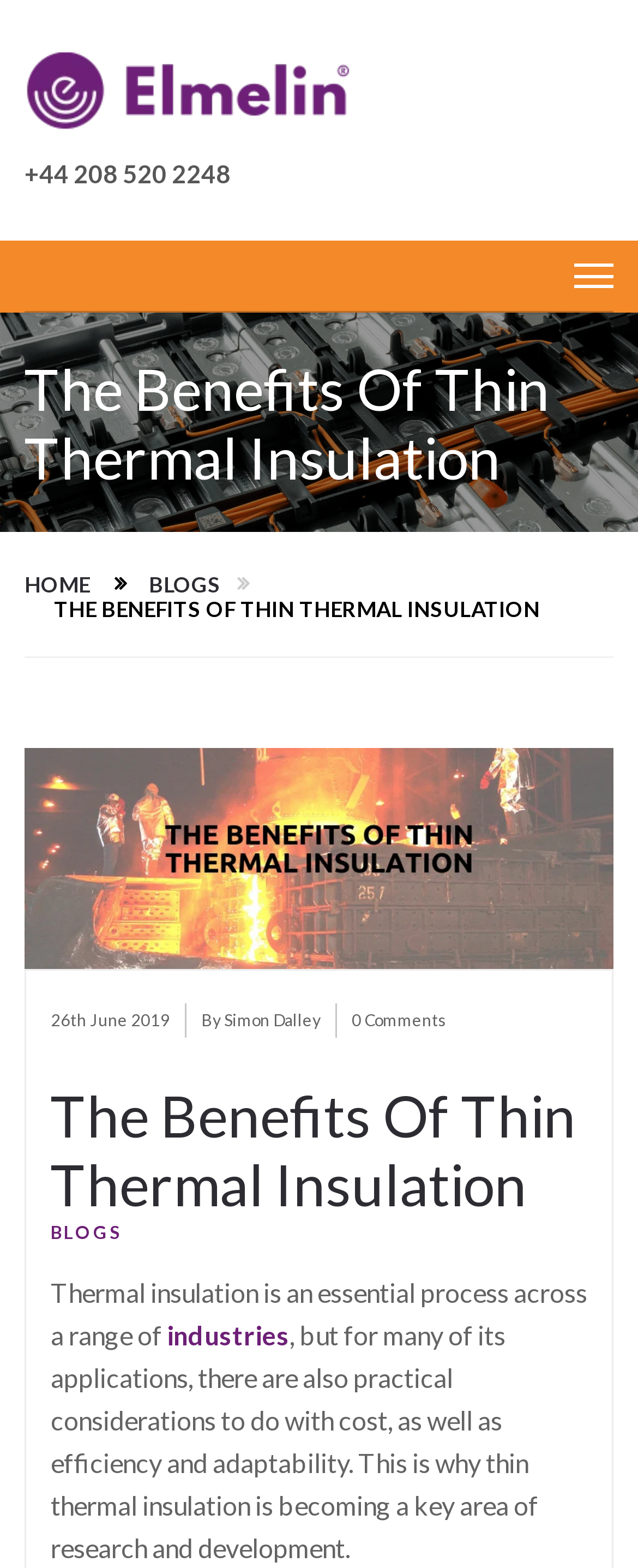Extract the bounding box coordinates for the HTML element that matches this description: "Blogs". The coordinates should be four float numbers between 0 and 1, i.e., [left, top, right, bottom].

[0.233, 0.364, 0.346, 0.381]